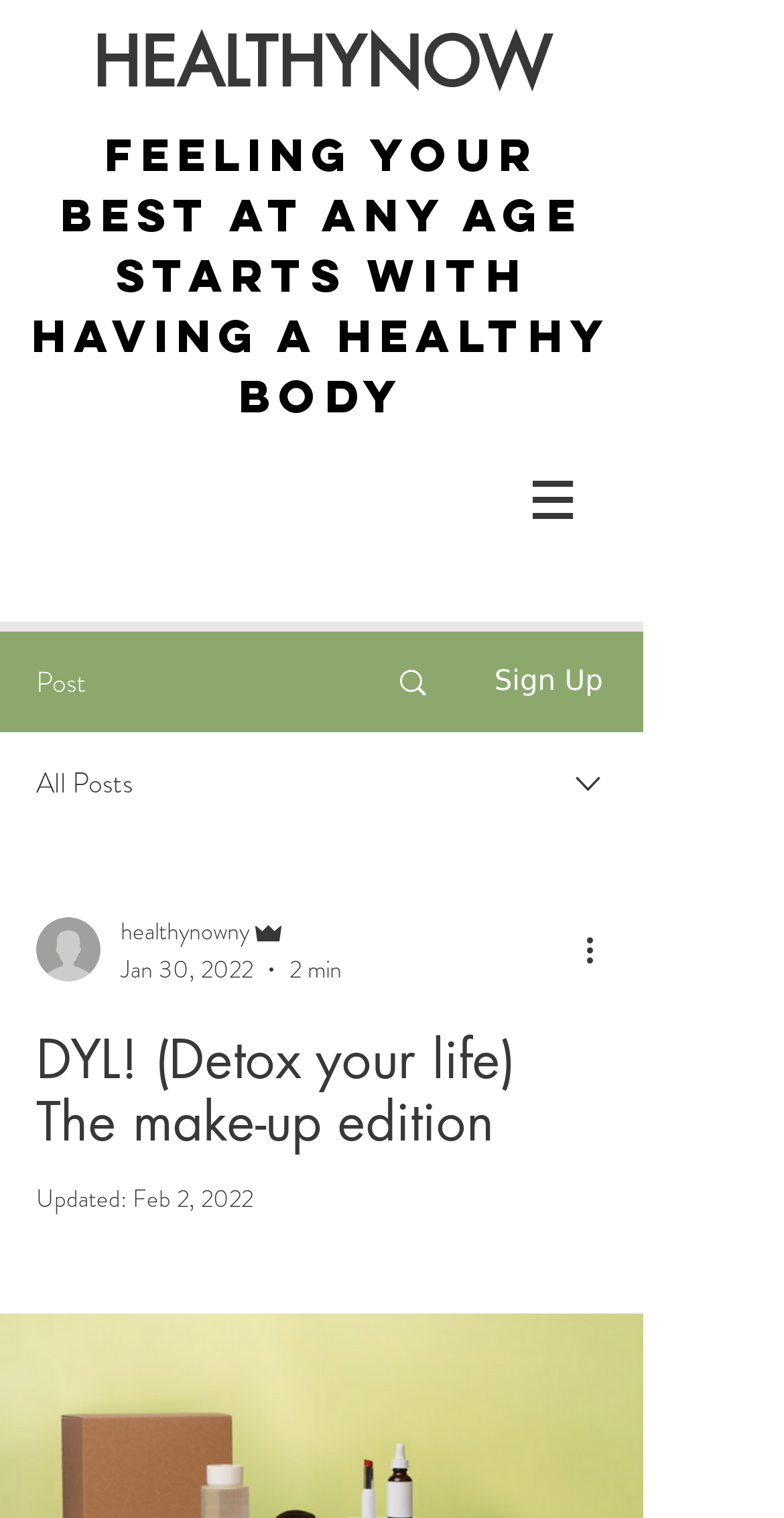Who is the author of the post?
Kindly offer a detailed explanation using the data available in the image.

The author of the post can be determined by looking at the generic element with the text 'Admin' which is part of the combobox element that contains the writer's information.